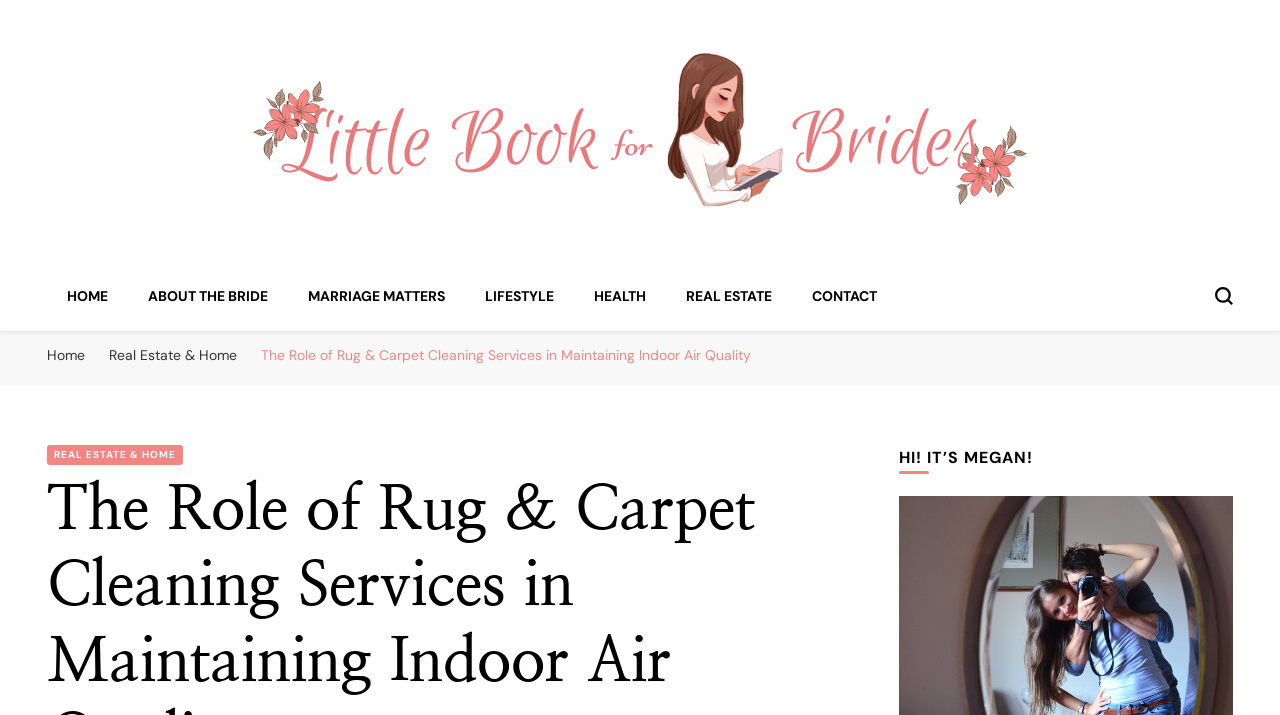Pinpoint the bounding box coordinates of the clickable element needed to complete the instruction: "read about marriage matters". The coordinates should be provided as four float numbers between 0 and 1: [left, top, right, bottom].

[0.241, 0.401, 0.348, 0.427]